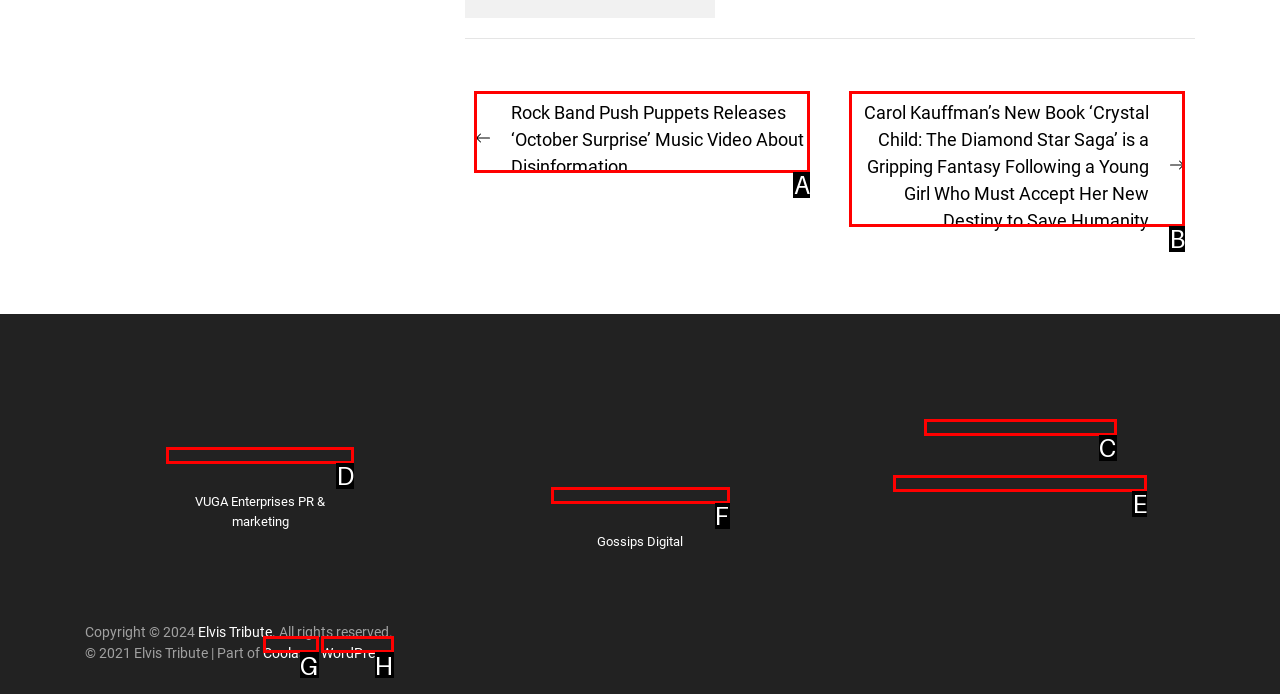Specify the letter of the UI element that should be clicked to achieve the following: Check out laser med spa in miami
Provide the corresponding letter from the choices given.

C